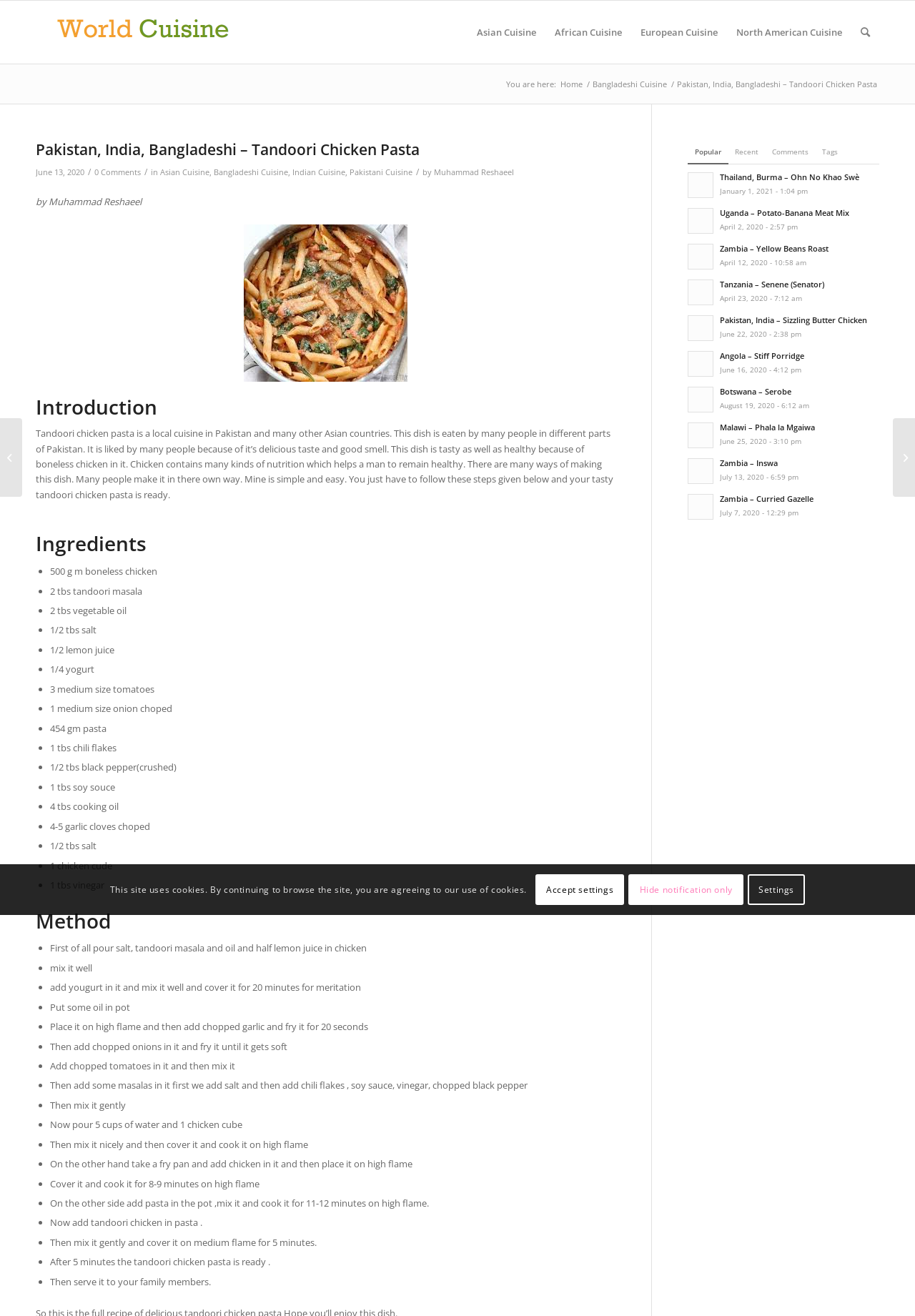Locate the bounding box coordinates of the area that needs to be clicked to fulfill the following instruction: "Click on the 'Bangladeshi Cuisine' link". The coordinates should be in the format of four float numbers between 0 and 1, namely [left, top, right, bottom].

[0.645, 0.06, 0.731, 0.068]